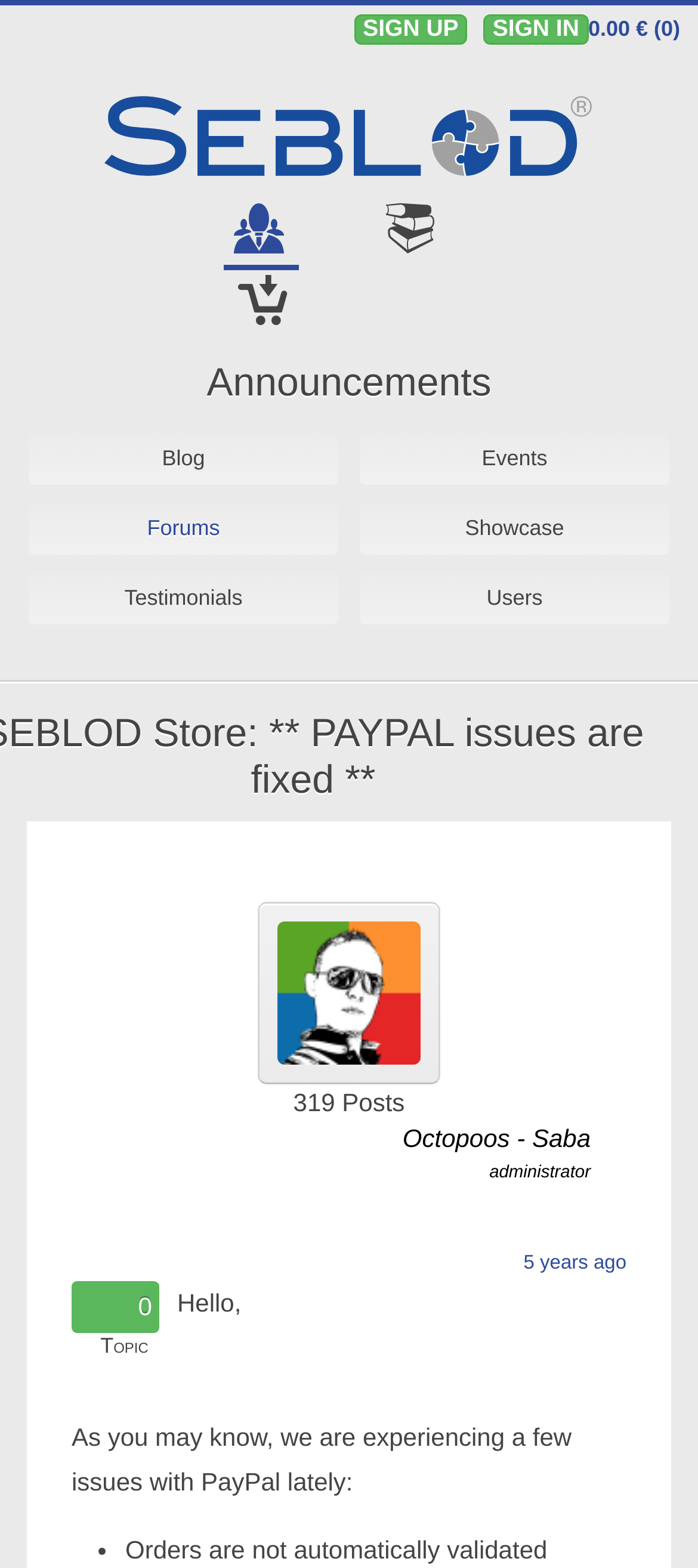Can you find the bounding box coordinates of the area I should click to execute the following instruction: "Click on SIGN UP"?

[0.507, 0.009, 0.67, 0.029]